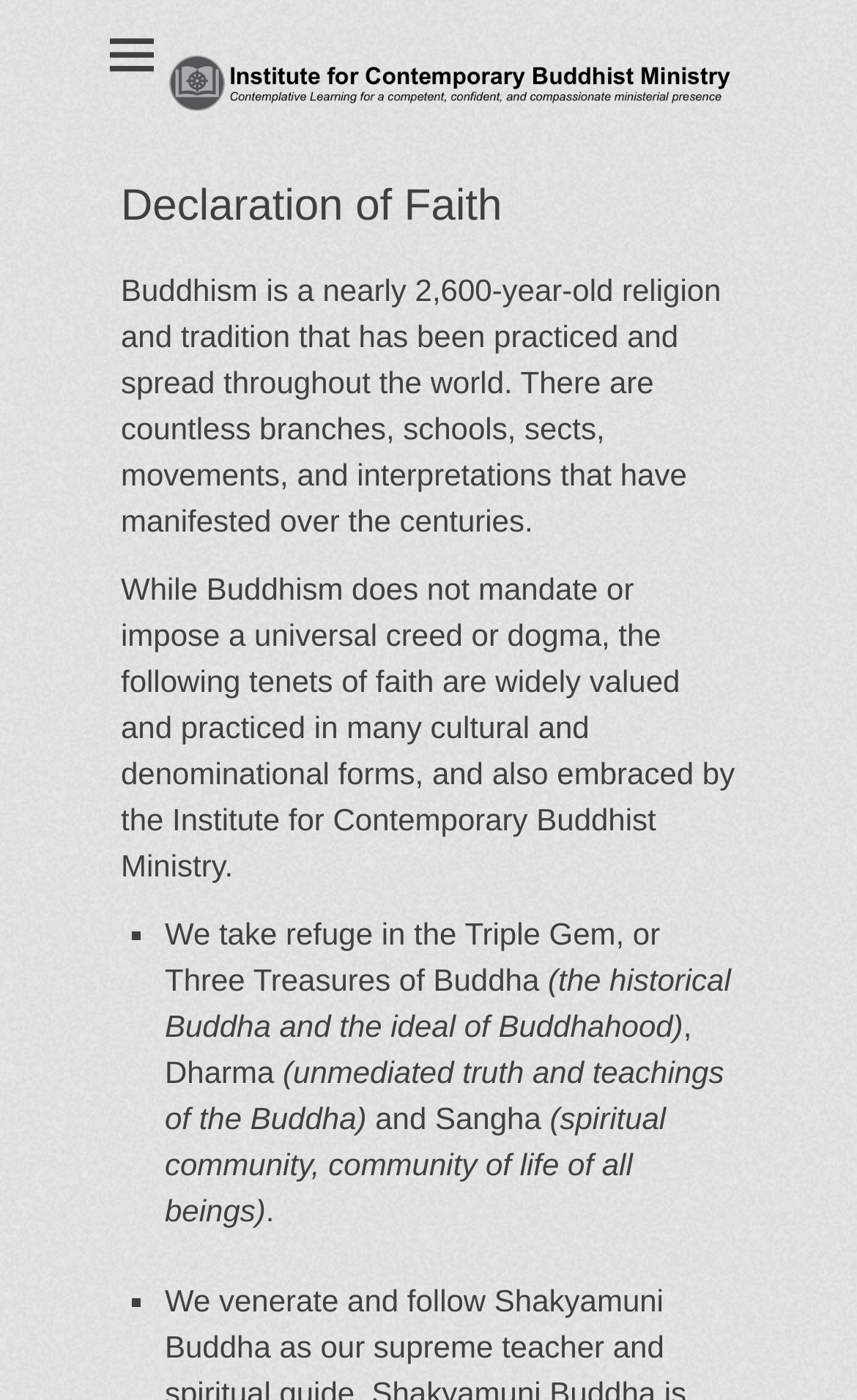Generate the title text from the webpage.

Institute for Contemporary Buddhist Ministry